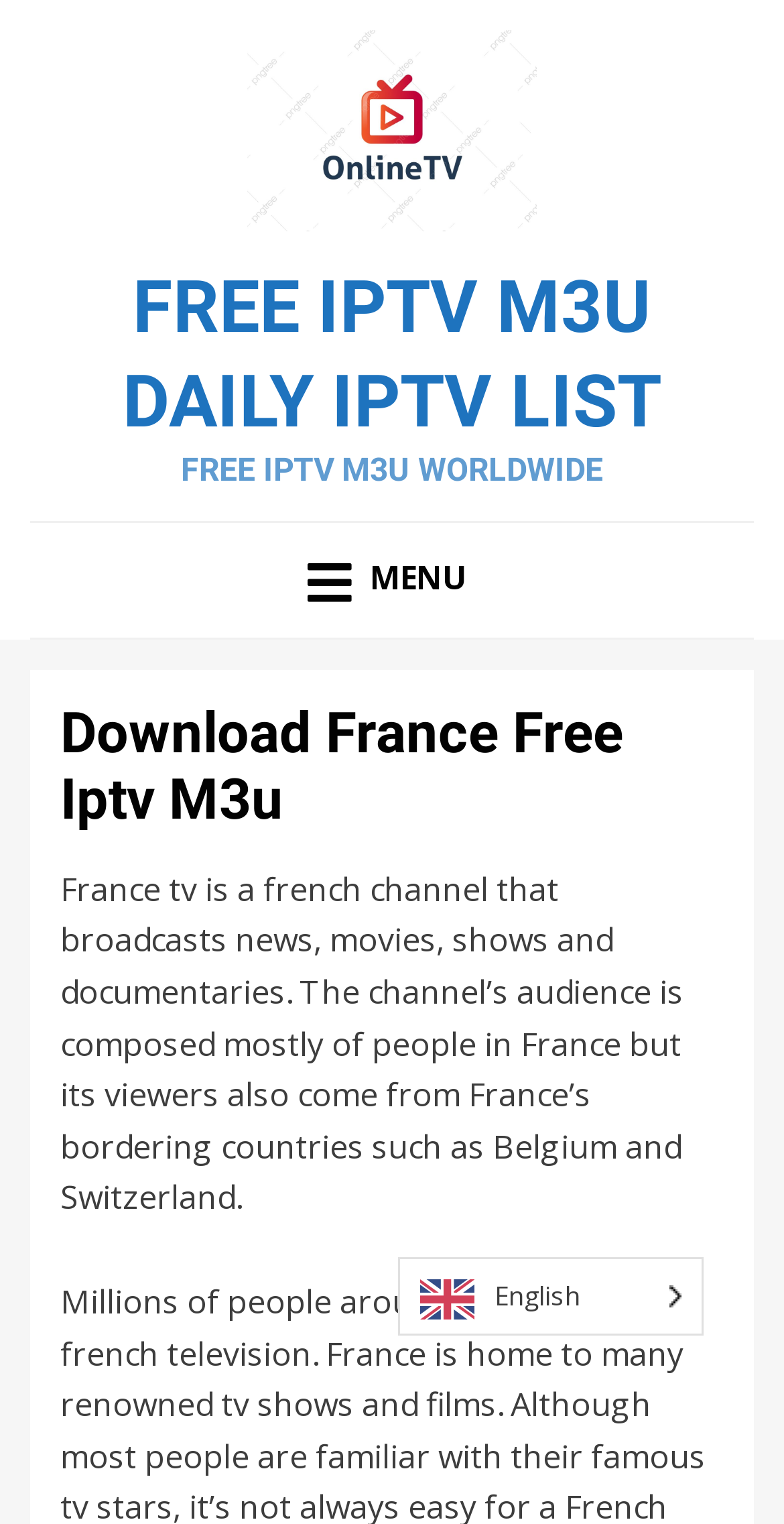Identify the main heading of the webpage and provide its text content.

Download France Free Iptv M3u